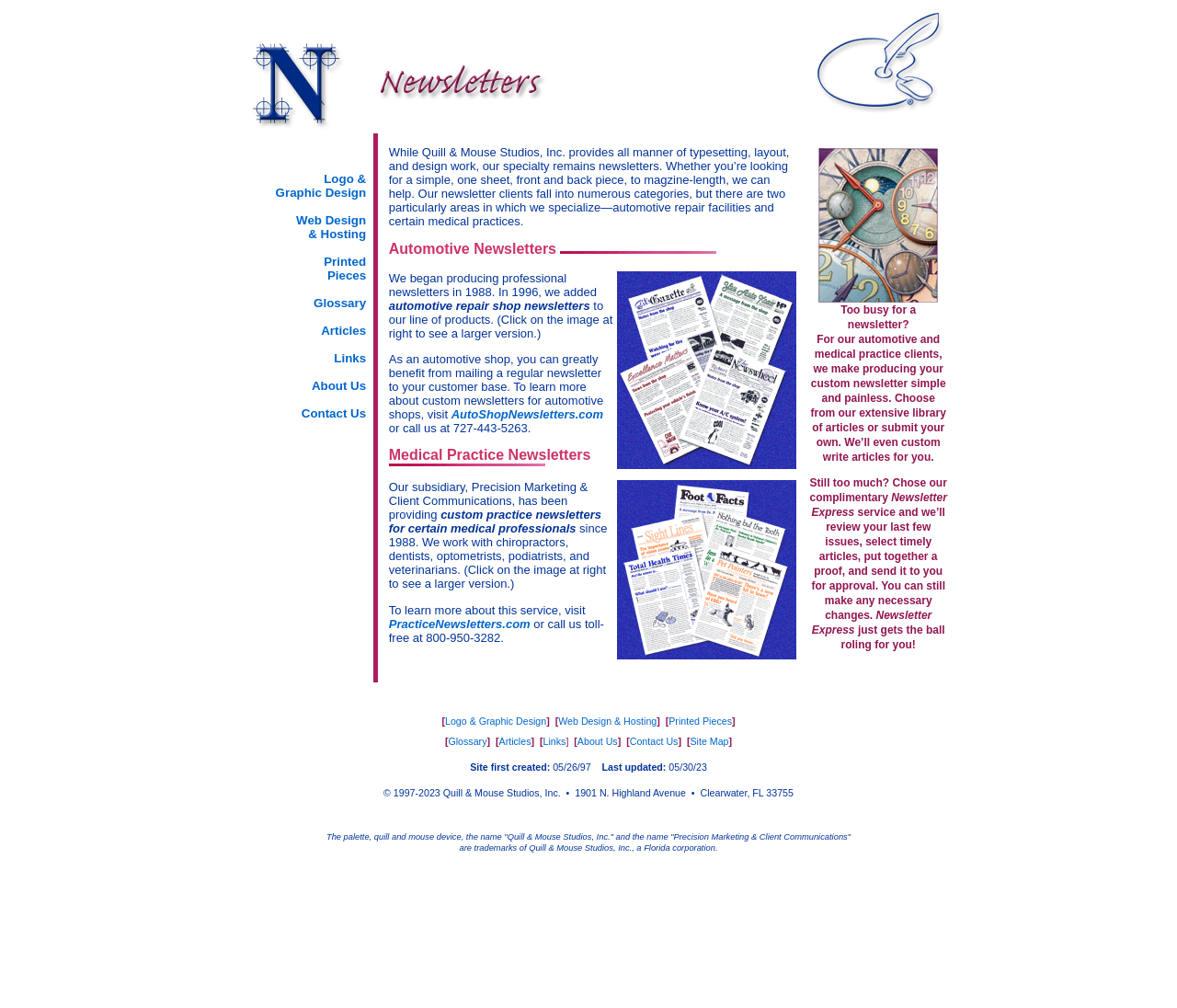From the screenshot, find the bounding box of the UI element matching this description: "Printed Pieces". Supply the bounding box coordinates in the form [left, top, right, bottom], each a float between 0 and 1.

[0.275, 0.252, 0.311, 0.28]